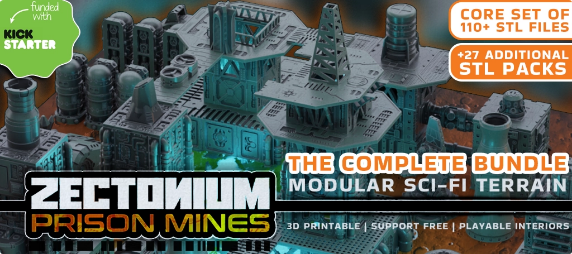What platform backed the project?
Answer with a single word or short phrase according to what you see in the image.

Kickstarter